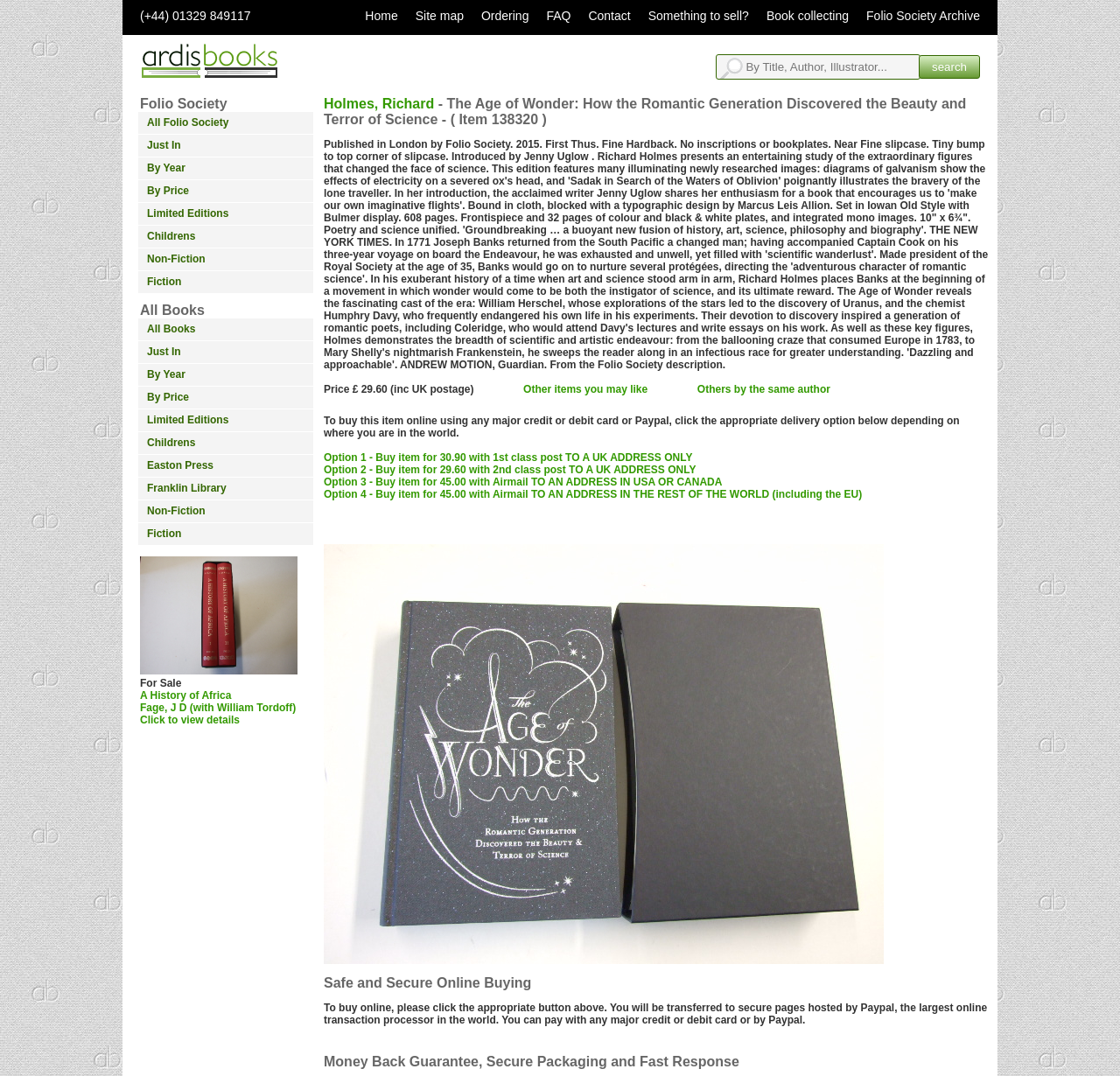Summarize the contents and layout of the webpage in detail.

This webpage is about Ardis Books, a online bookstore. At the top, there is a row of links including "(+44) 01329 849117", "Home", "Site map", "Ordering", "FAQ", "Contact", "Something to sell?", "Book collecting", and "Folio Society Archive". Below this row, there is a logo image and a search box with a "search" button.

On the left side, there are two sections of links. The first section is under the heading "Folio Society" and includes links such as "All Folio Society", "Just In", "By Year", "By Price", "Limited Editions", "Childrens", "Non-Fiction", and "Fiction". The second section is under the heading "All Books" and includes similar links.

On the right side, there is a section showcasing a book, "A History of Africa" by J D Fage, with an image and a description. Below this, there is a section showcasing another book, "The Age of Wonder: How the Romantic Generation Discovered the Beauty and Terror of Science" by Richard Holmes, with a detailed description and price information. There are also links to buy the book online with different delivery options.

At the bottom, there are two headings, "Safe and Secure Online Buying" and "Money Back Guarantee, Secure Packaging and Fast Response", with descriptive text below each heading.